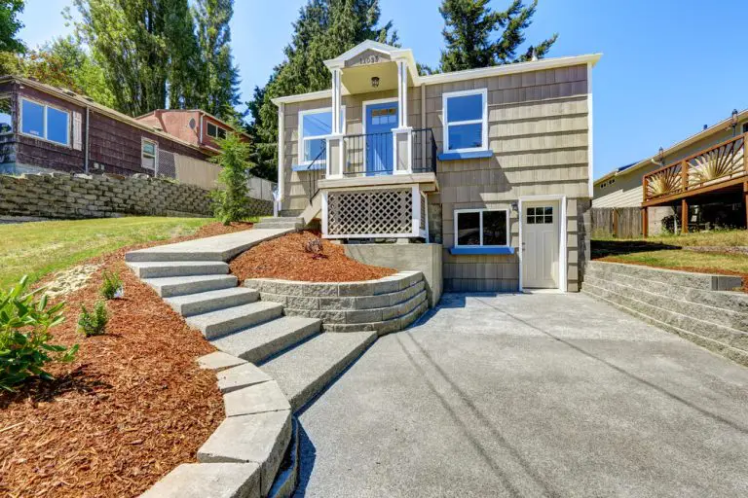Describe thoroughly the contents of the image.

The image depicts a charming, two-story house set against a clear blue sky, surrounded by greenery and landscaping. The house features a light-colored exterior with wooden accents and has several large windows that allow ample natural light into the interior. A welcoming front porch with a railing invites you to enter, while stone steps lead up to the porch from the driveway. 

The driveway is framed by a well-maintained landscape, showcasing fresh mulch and plants, which soften the overall appearance of the hard surfaces. To the left of the house, an additional building or structure can be seen behind the foliage, adding to the neighborhood's character. The scene captures the essence of suburban living, highlighting the blend of natural beauty and architectural charm, ideal for family life or a tranquil retreat.